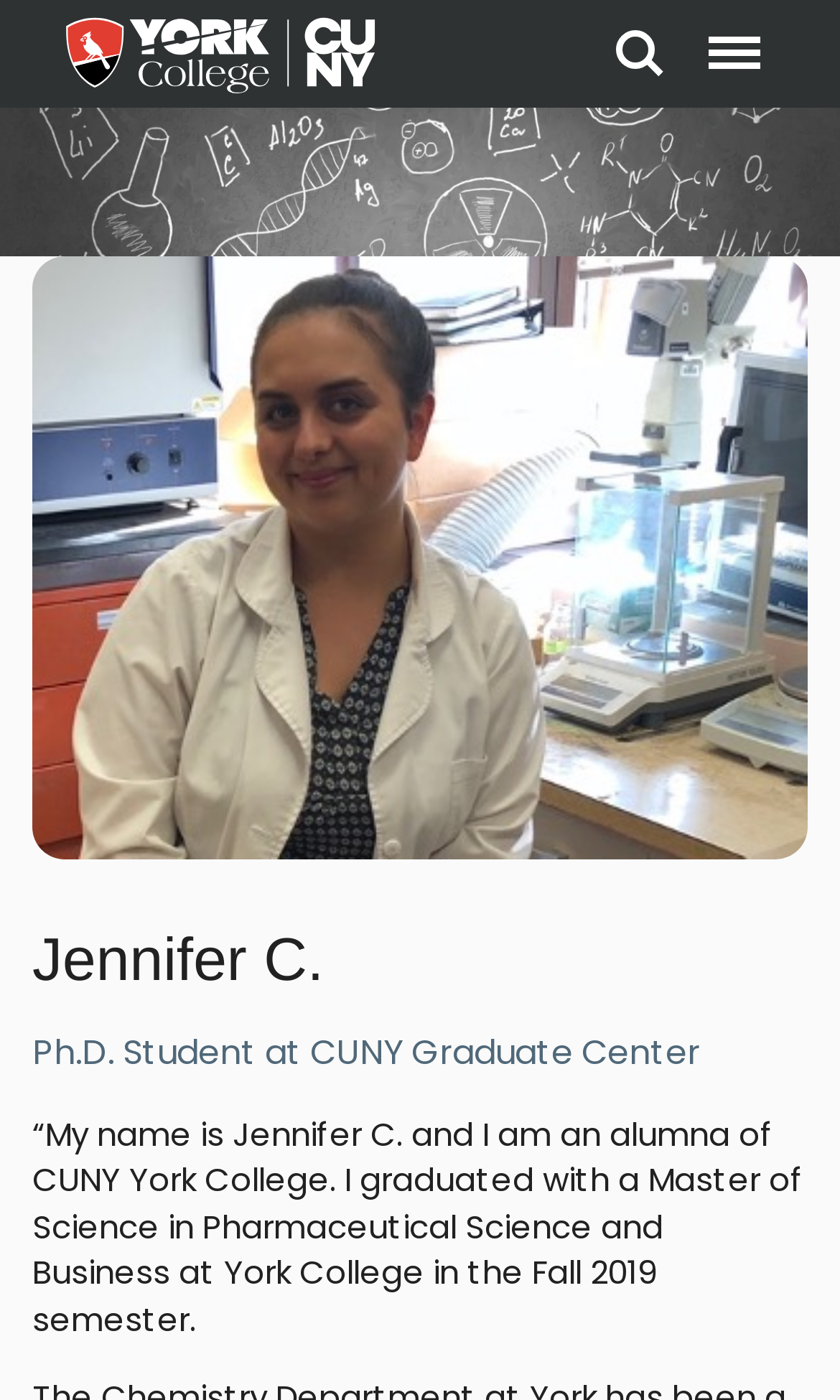What semester did Jennifer C. graduate in?
Please interpret the details in the image and answer the question thoroughly.

I found the text 'I graduated with a Master of Science in Pharmaceutical Science and Business at York College in the Fall 2019 semester' which indicates the semester Jennifer C. graduated in.